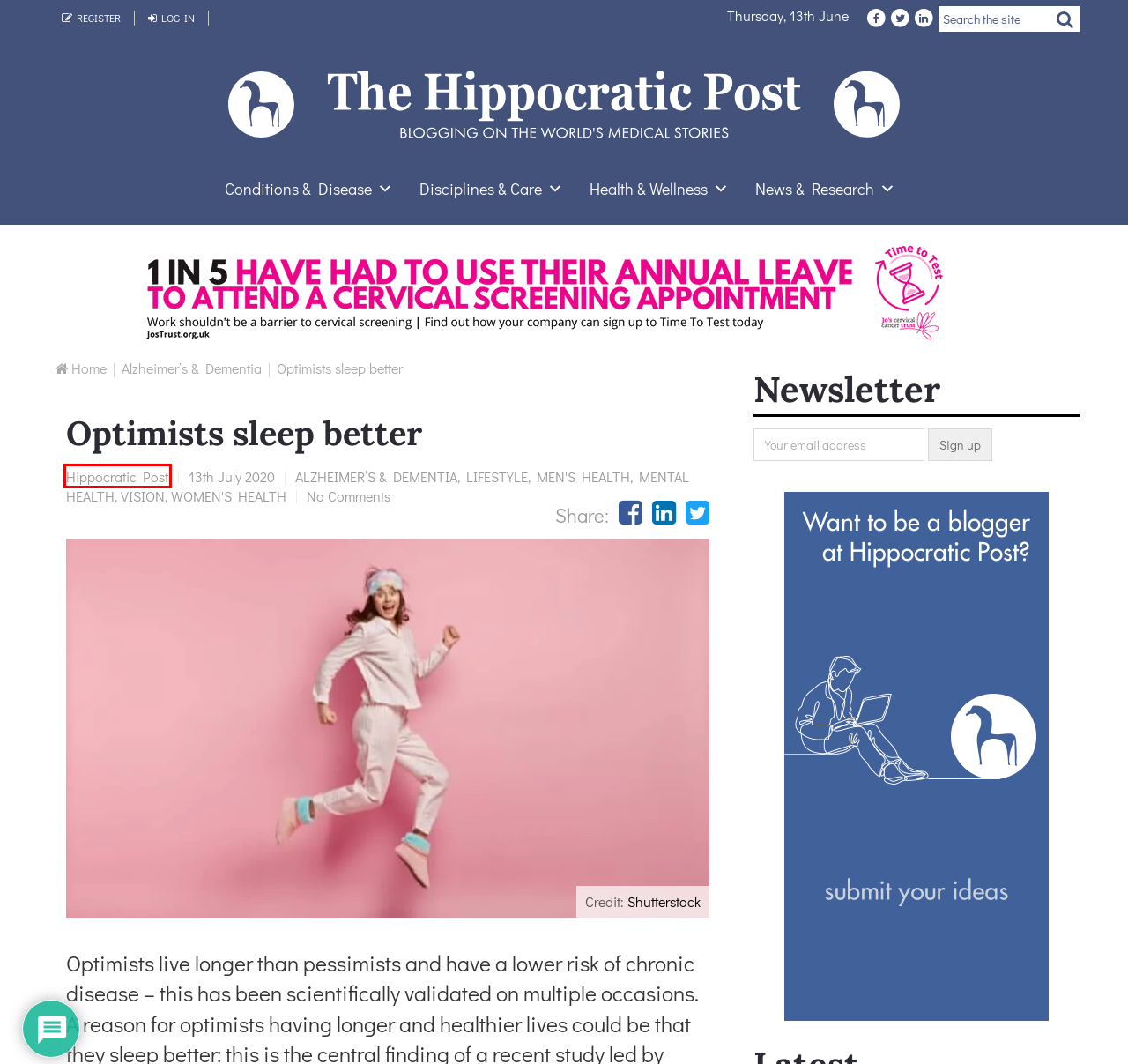You are provided with a screenshot of a webpage highlighting a UI element with a red bounding box. Choose the most suitable webpage description that matches the new page after clicking the element in the bounding box. Here are the candidates:
A. Vision Category - The Hippocratic Post
B. Hippocratic Post, Author at The Hippocratic Post
C. Lifestyle Category - The Hippocratic Post
D. Medics Register - The Hippocratic Post
E. Women's Health Category - The Hippocratic Post
F. Alzheimer’s & Dementia - The Hippocratic Post
G. Contact - The Hippocratic Post
H. Login - The Hippocratic Post

B